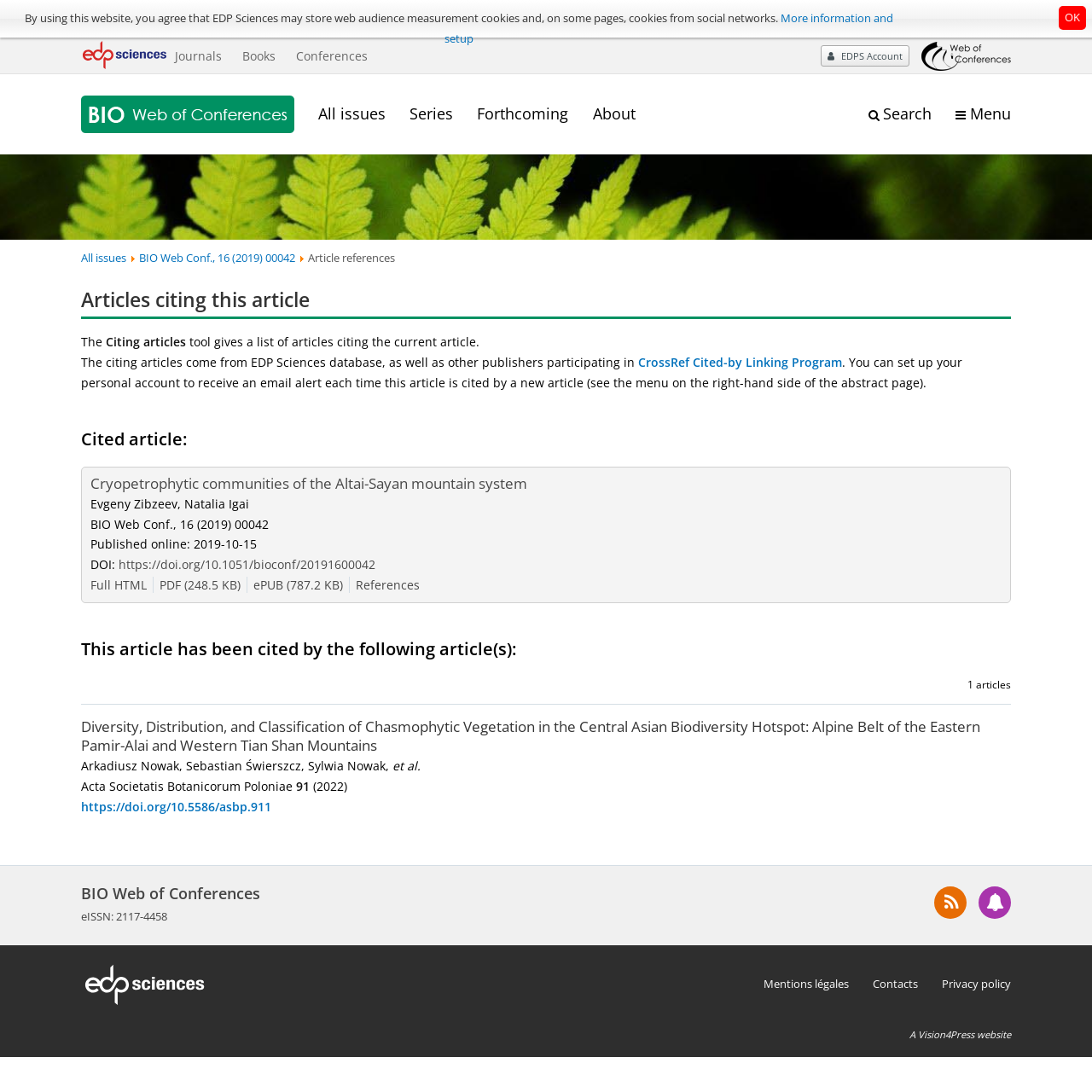Please mark the clickable region by giving the bounding box coordinates needed to complete this instruction: "Read the article 'Cryopetrophytic communities of the Altai-Sayan mountain system'".

[0.083, 0.434, 0.917, 0.452]